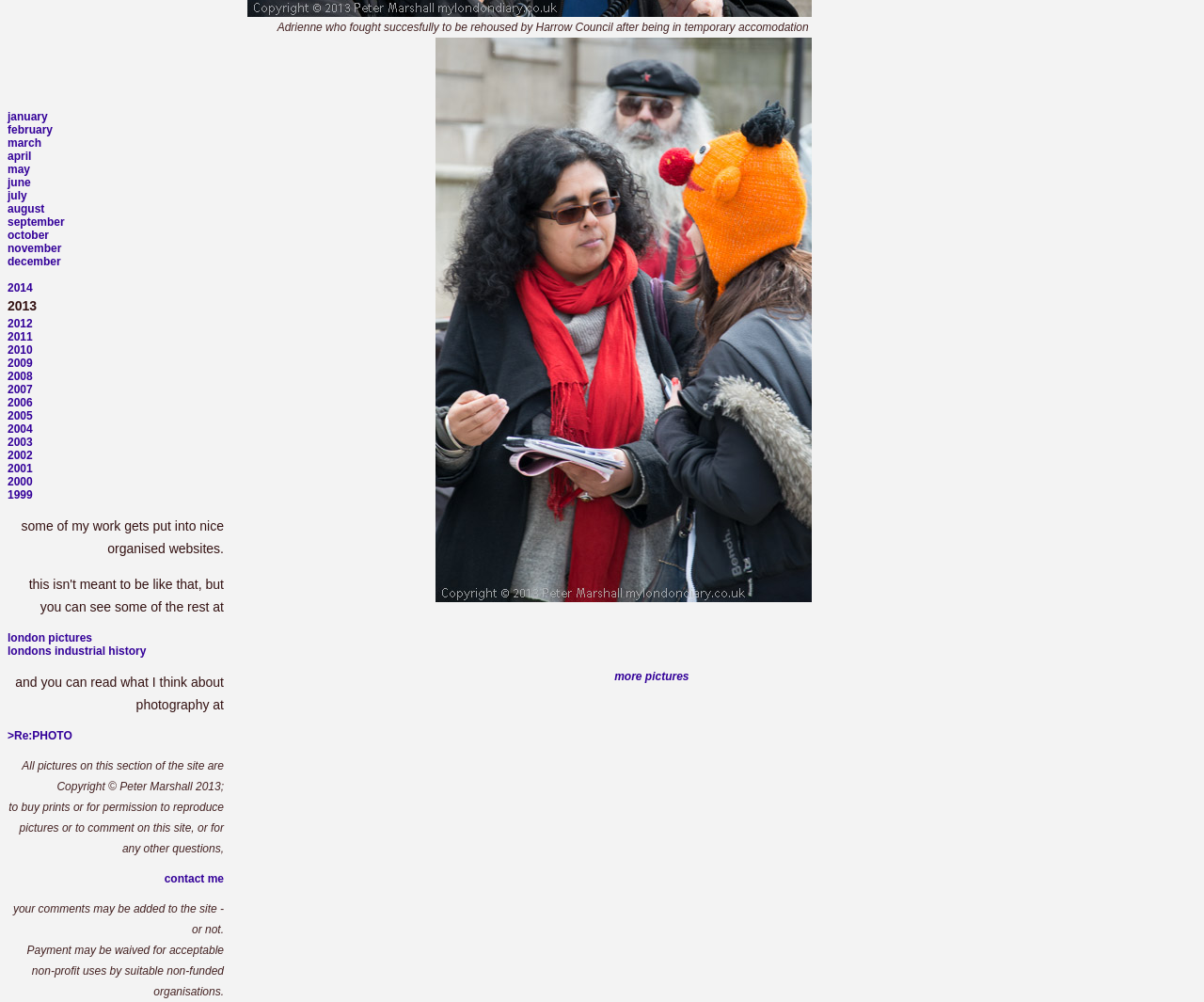Pinpoint the bounding box coordinates of the clickable area necessary to execute the following instruction: "contact me". The coordinates should be given as four float numbers between 0 and 1, namely [left, top, right, bottom].

[0.136, 0.87, 0.186, 0.884]